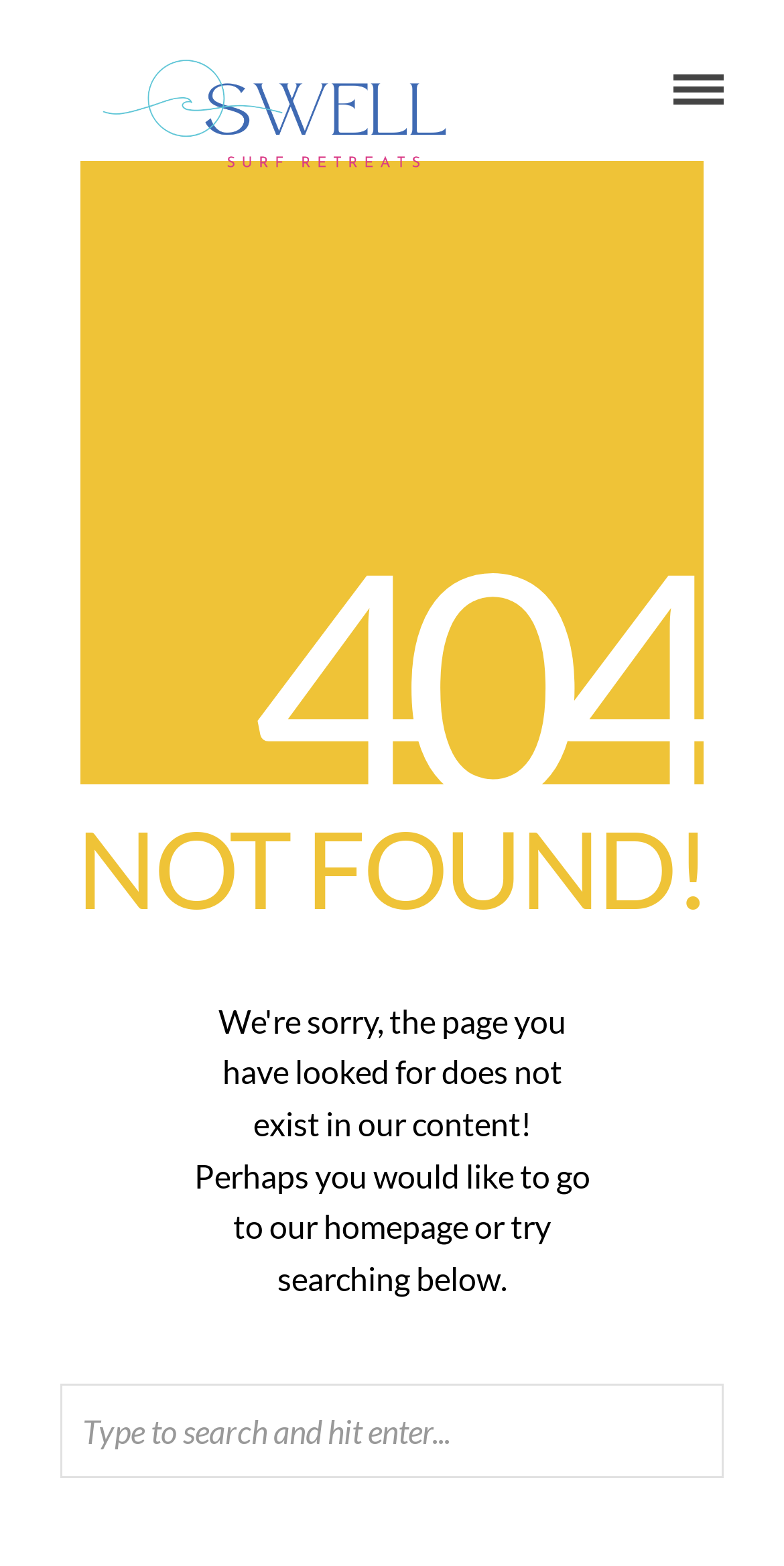Provide your answer in a single word or phrase: 
What is the purpose of the search box?

To search the website